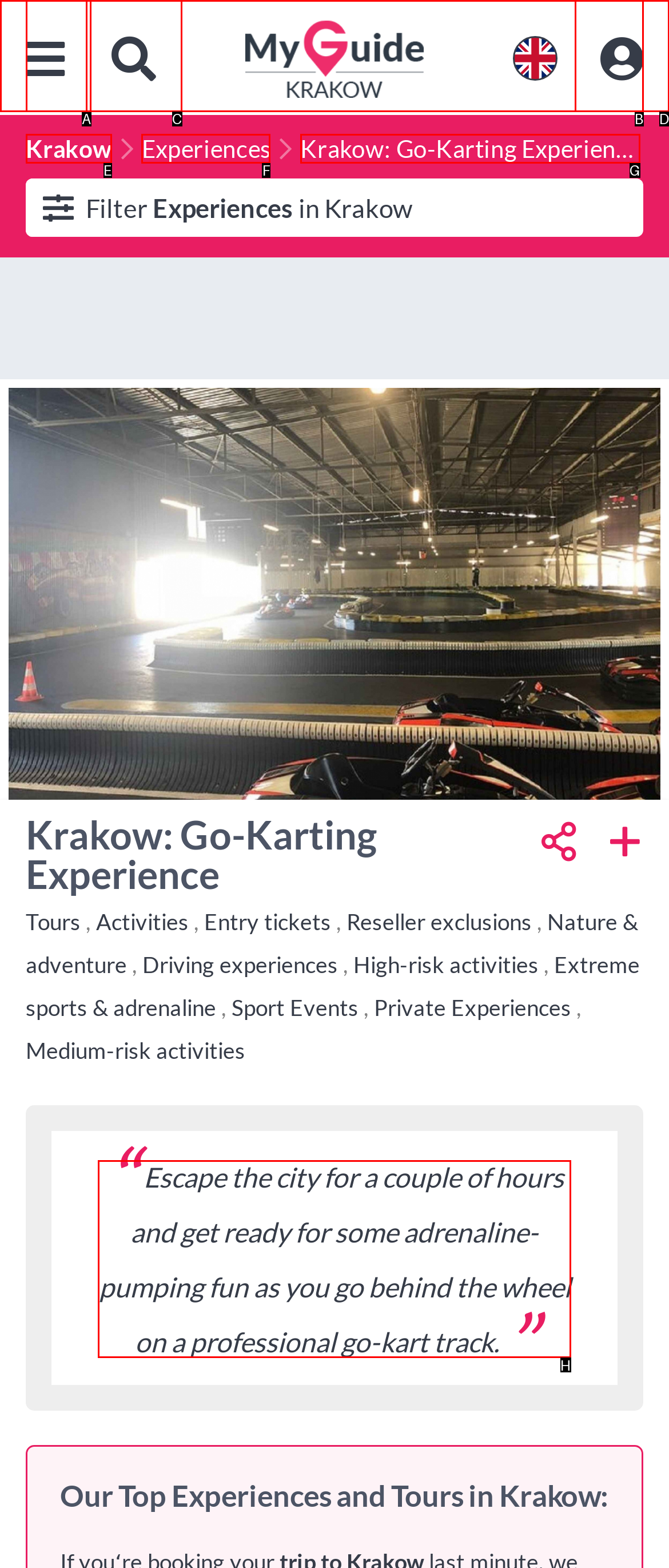Determine the letter of the element to click to accomplish this task: Read the description of the go-karting experience. Respond with the letter.

H